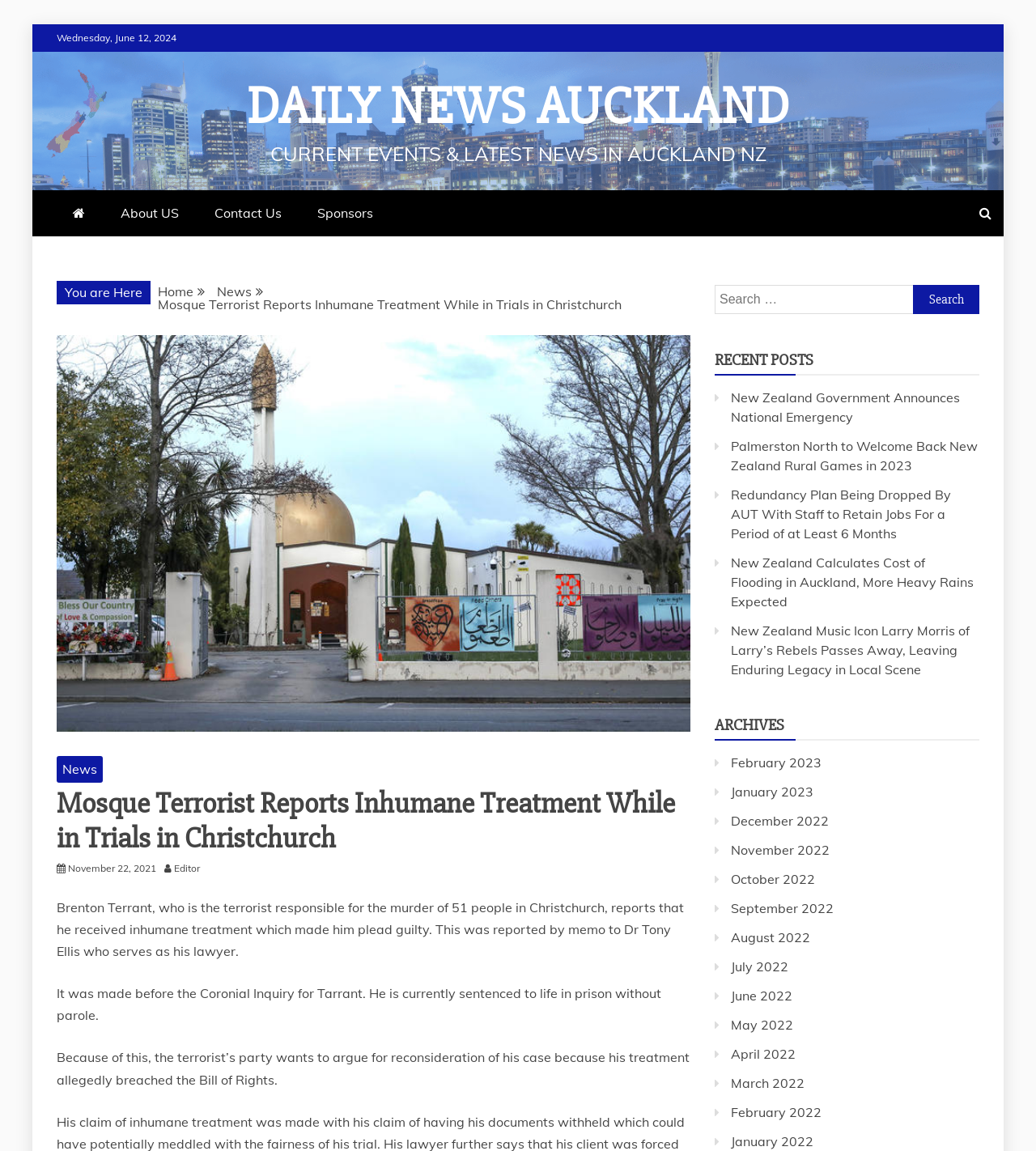What is the purpose of the search box?
Provide a concise answer using a single word or phrase based on the image.

To search for news articles